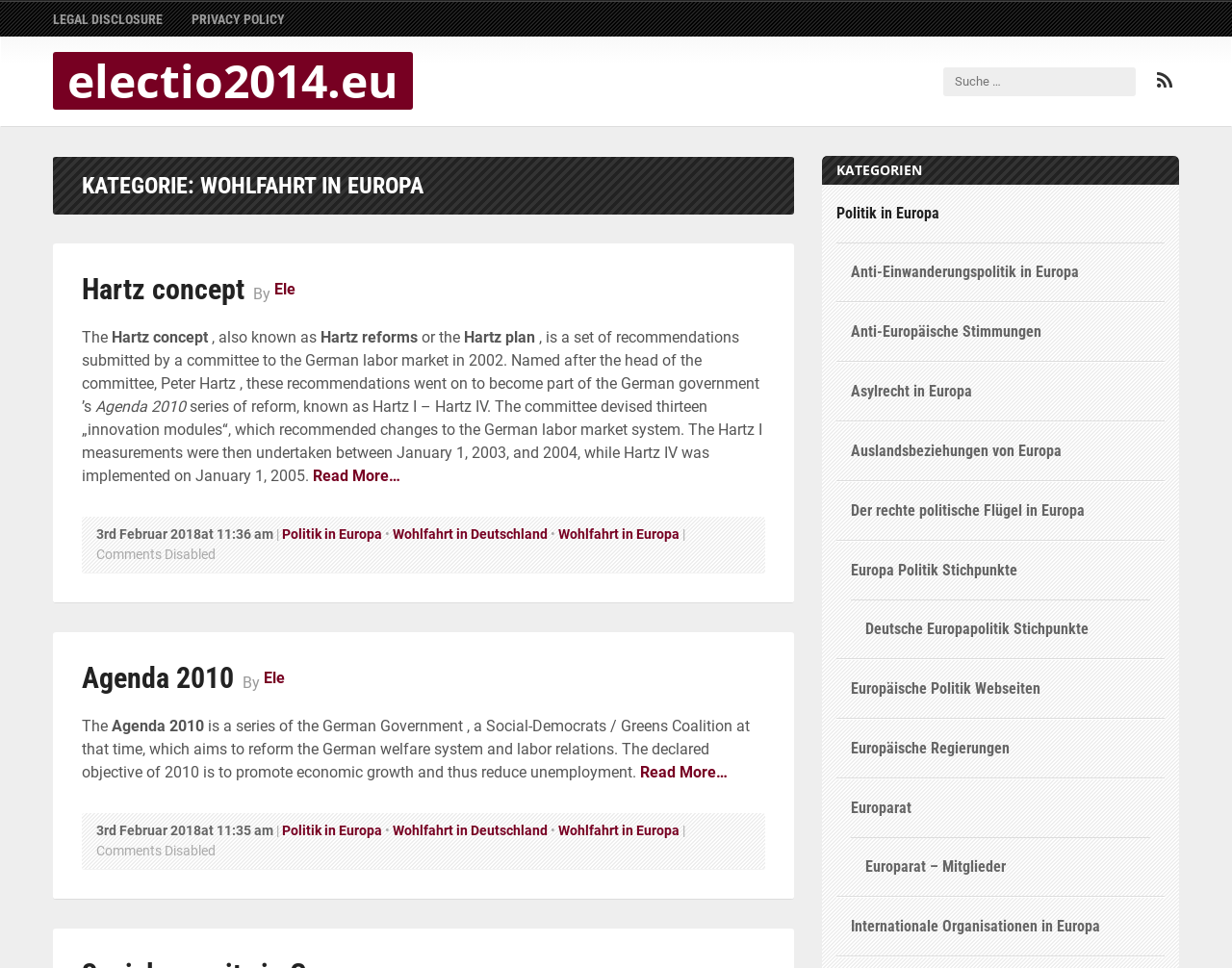What is the time format used on this page?
Examine the webpage screenshot and provide an in-depth answer to the question.

The time format used on this page is 'Day Month Year at Hour:Minute am/pm', as seen in the timestamps '3rd Februar 2018 at 11:36 am' and '3rd Februar 2018 at 11:35 am'.